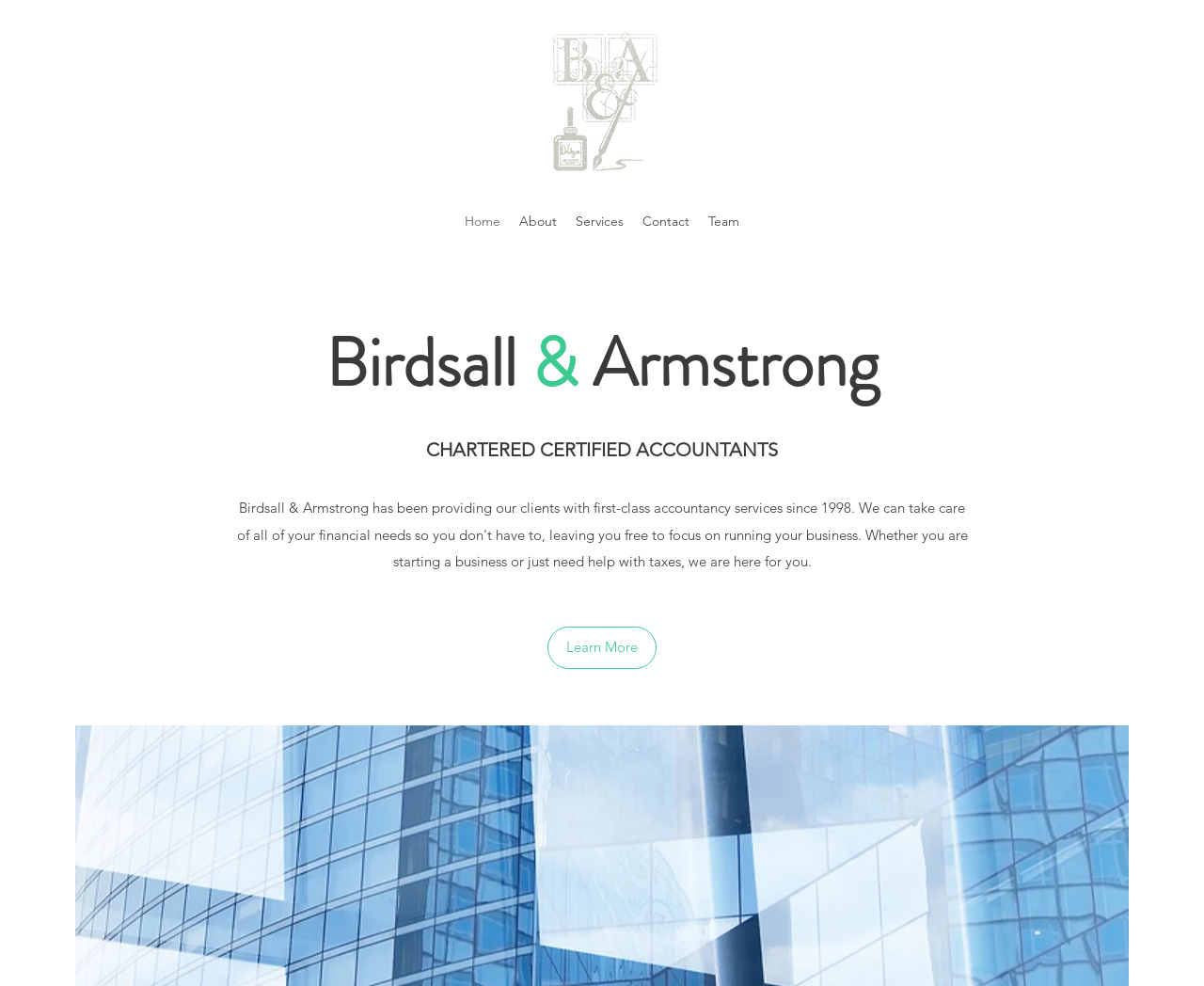Articulate a detailed summary of the webpage's content and design.

The webpage is about Birdsall & Armstrong, an accountant based in Huddersfield centre. At the top-left of the page, there is an image, Untitled.png, which is likely a logo. Below the image, there is a navigation menu with five links: Home, About, Services, Contact, and Team, which are evenly spaced and horizontally aligned.

Further down the page, there is a prominent heading that reads "Birdsall & Armstrong". Below the heading, there is a static text that says "CHARTERED CERTIFIED ACCOUNTANTS", which is centered and takes up a significant portion of the page.

To the right of the heading and the static text, there is a "Learn More" link, which is positioned slightly lower than the static text. Overall, the webpage has a simple and clean layout, with a clear focus on the accountant's brand and services.